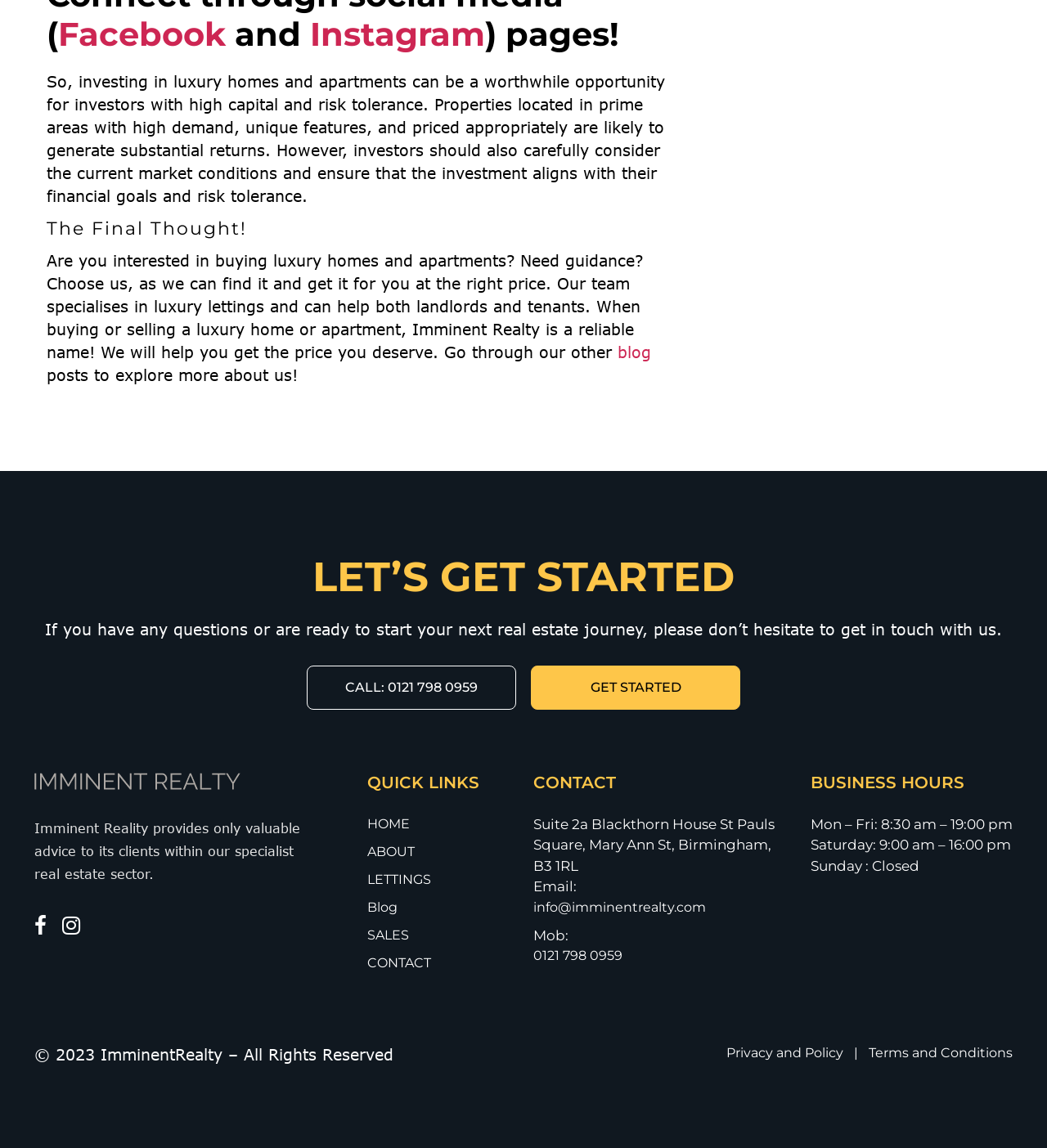Please find the bounding box coordinates of the element that you should click to achieve the following instruction: "Click on Facebook link". The coordinates should be presented as four float numbers between 0 and 1: [left, top, right, bottom].

[0.055, 0.012, 0.216, 0.047]